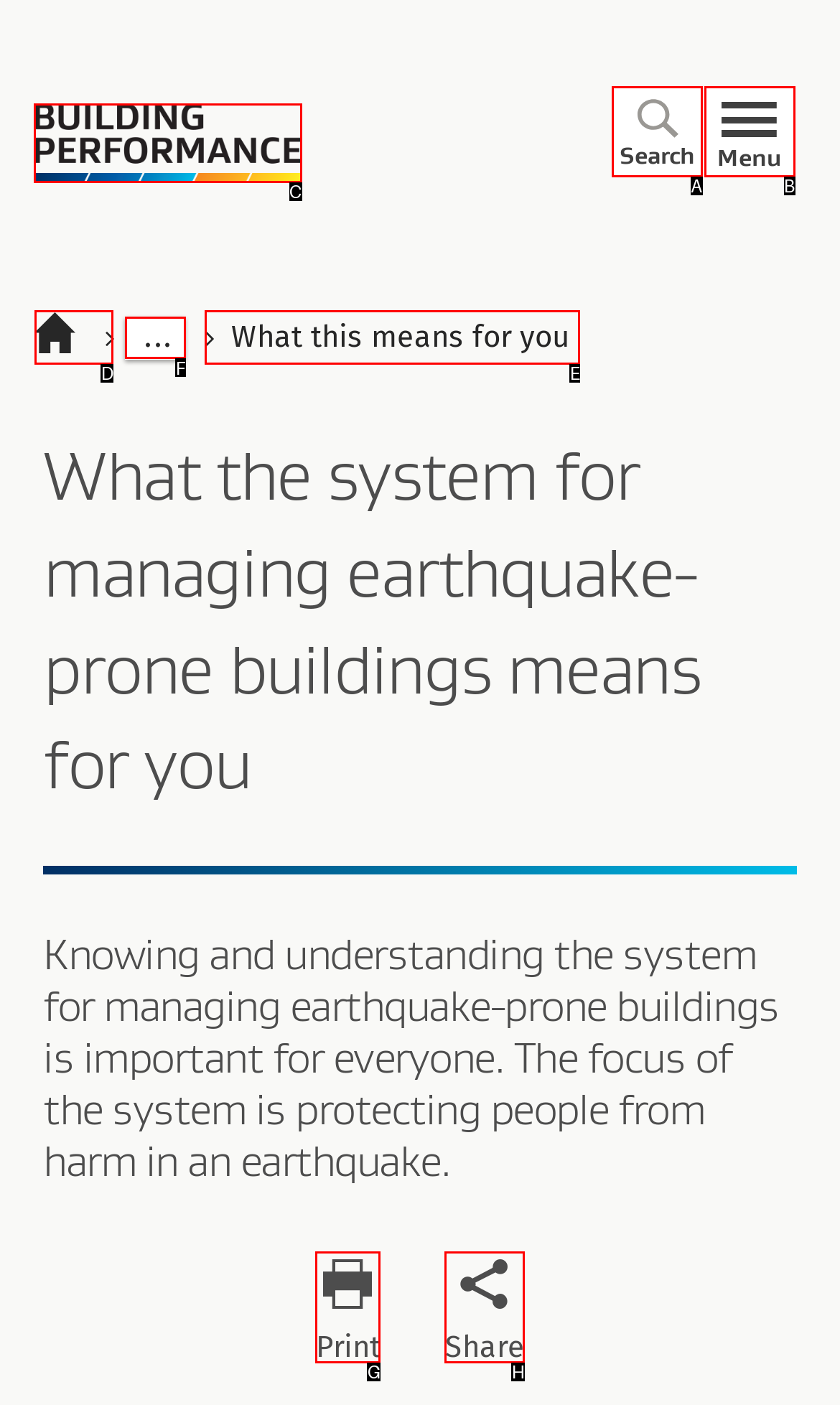Determine the HTML element to click for the instruction: Visit Car Rental New Zealand.
Answer with the letter corresponding to the correct choice from the provided options.

None